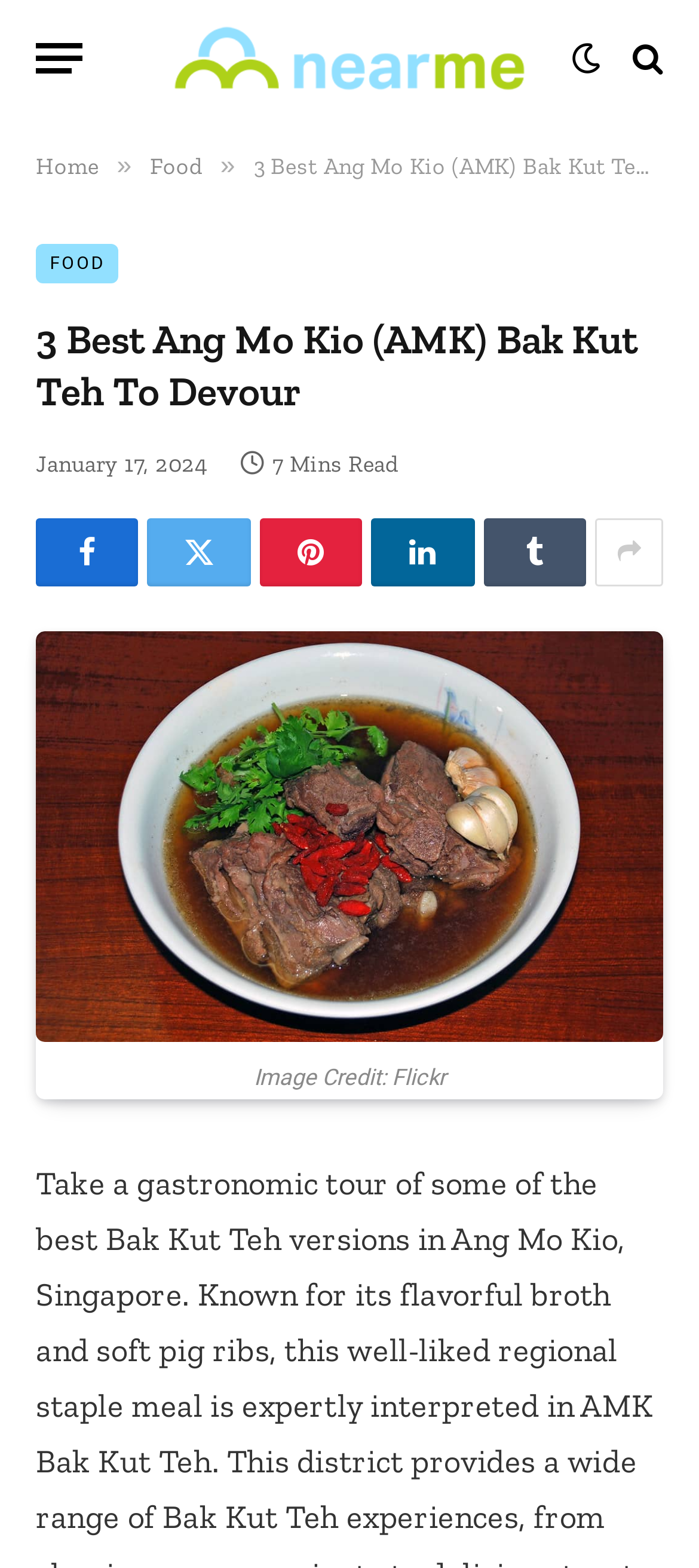Give a one-word or short-phrase answer to the following question: 
What is the name of the website?

Nearme.com.sg